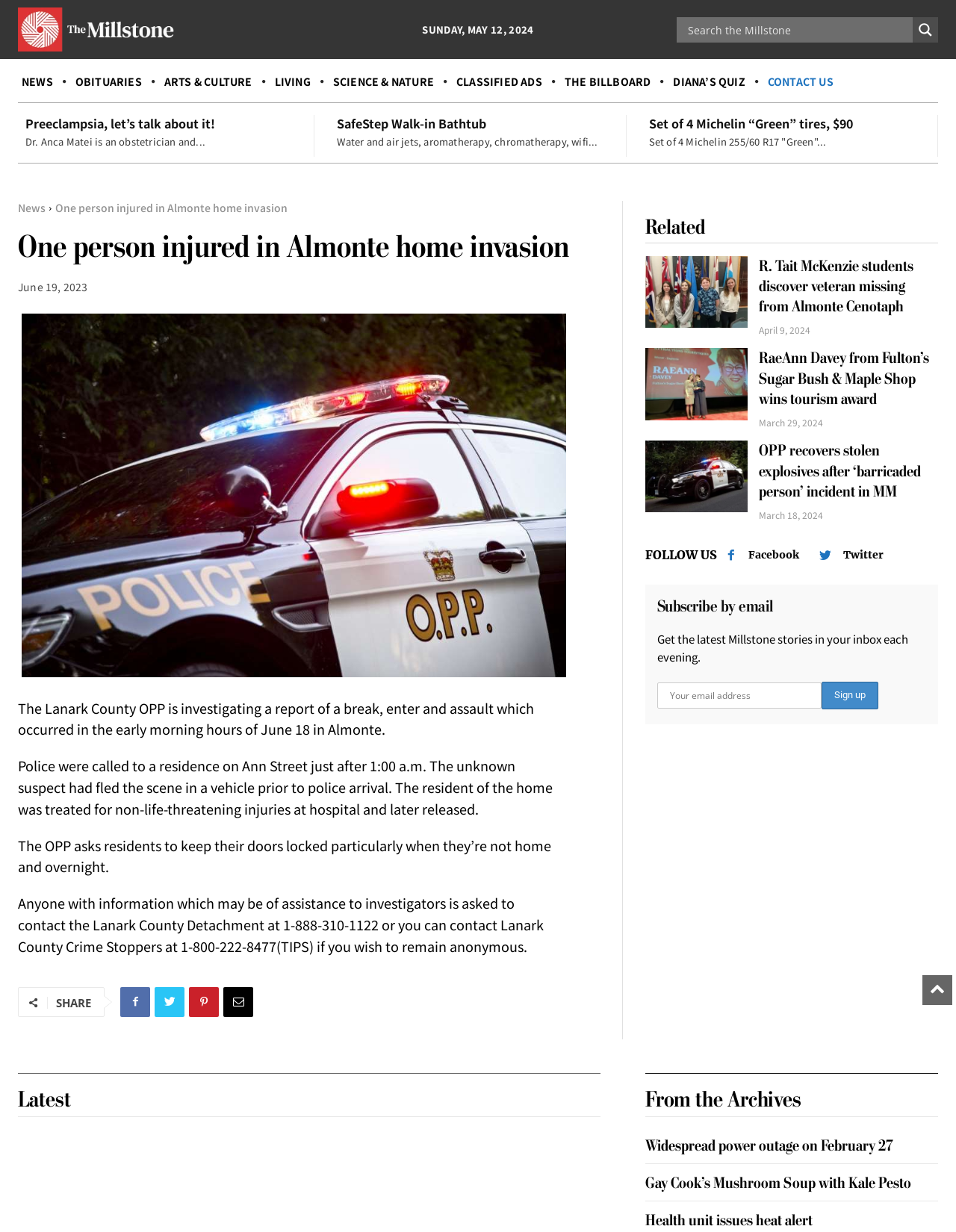What is the purpose of the 'Subscribe by email' section?
From the details in the image, provide a complete and detailed answer to the question.

I inferred the answer by reading the text next to the 'Subscribe by email' heading, which says 'Get the latest Millstone stories in your inbox each evening'.